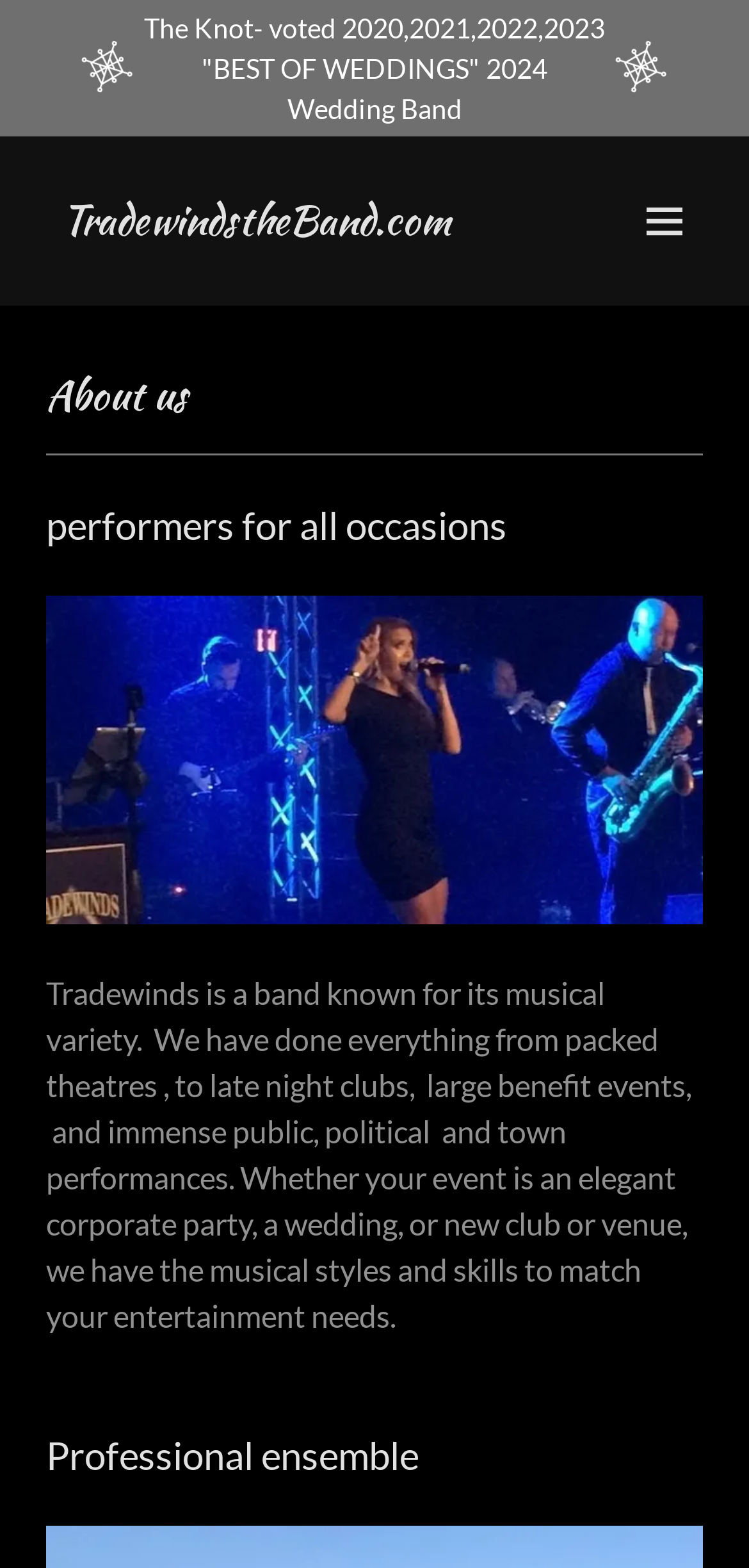Is the band a professional ensemble?
Look at the image and provide a short answer using one word or a phrase.

Yes